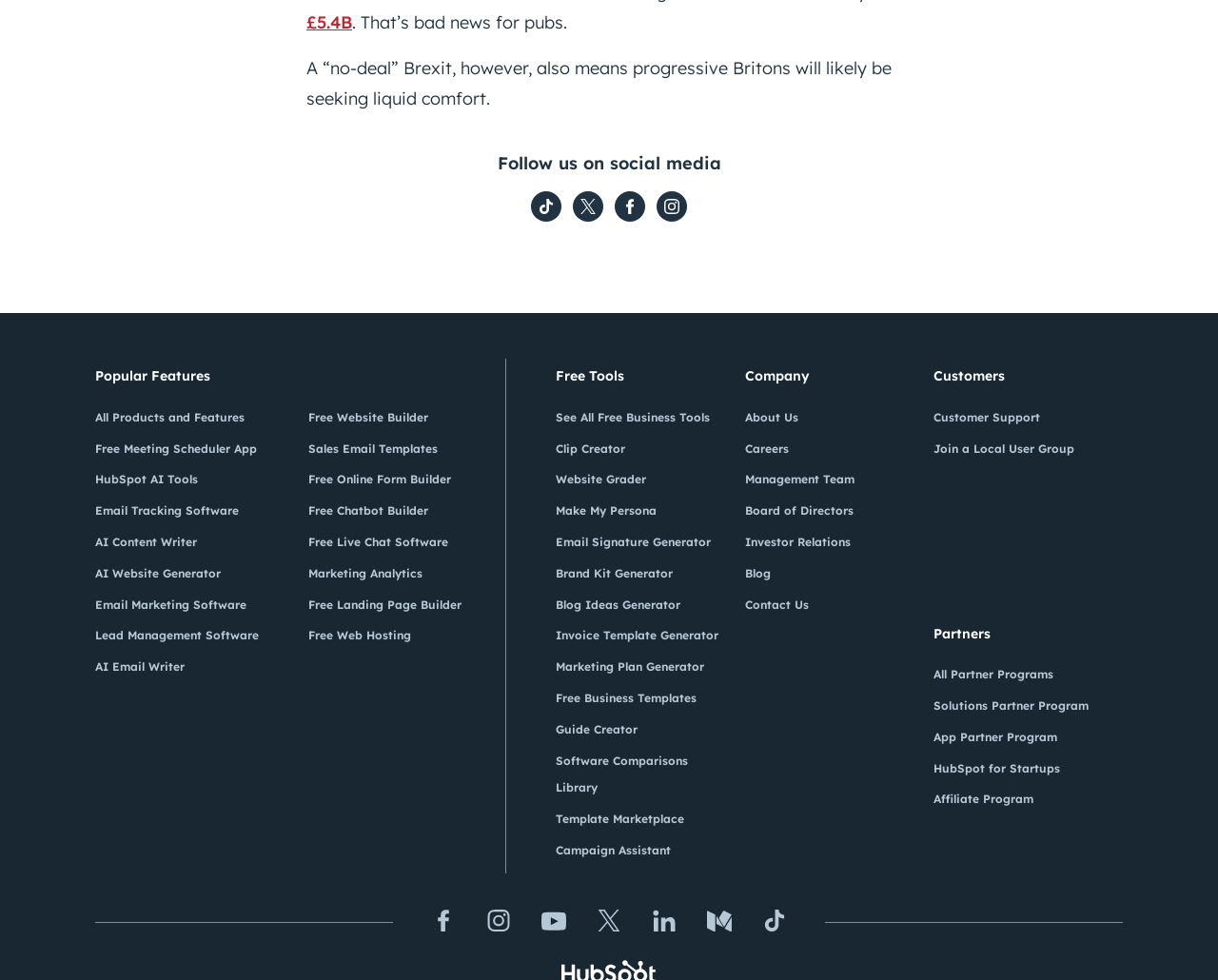Please determine the bounding box coordinates of the element's region to click for the following instruction: "Follow on Tiktok".

[0.436, 0.195, 0.461, 0.226]